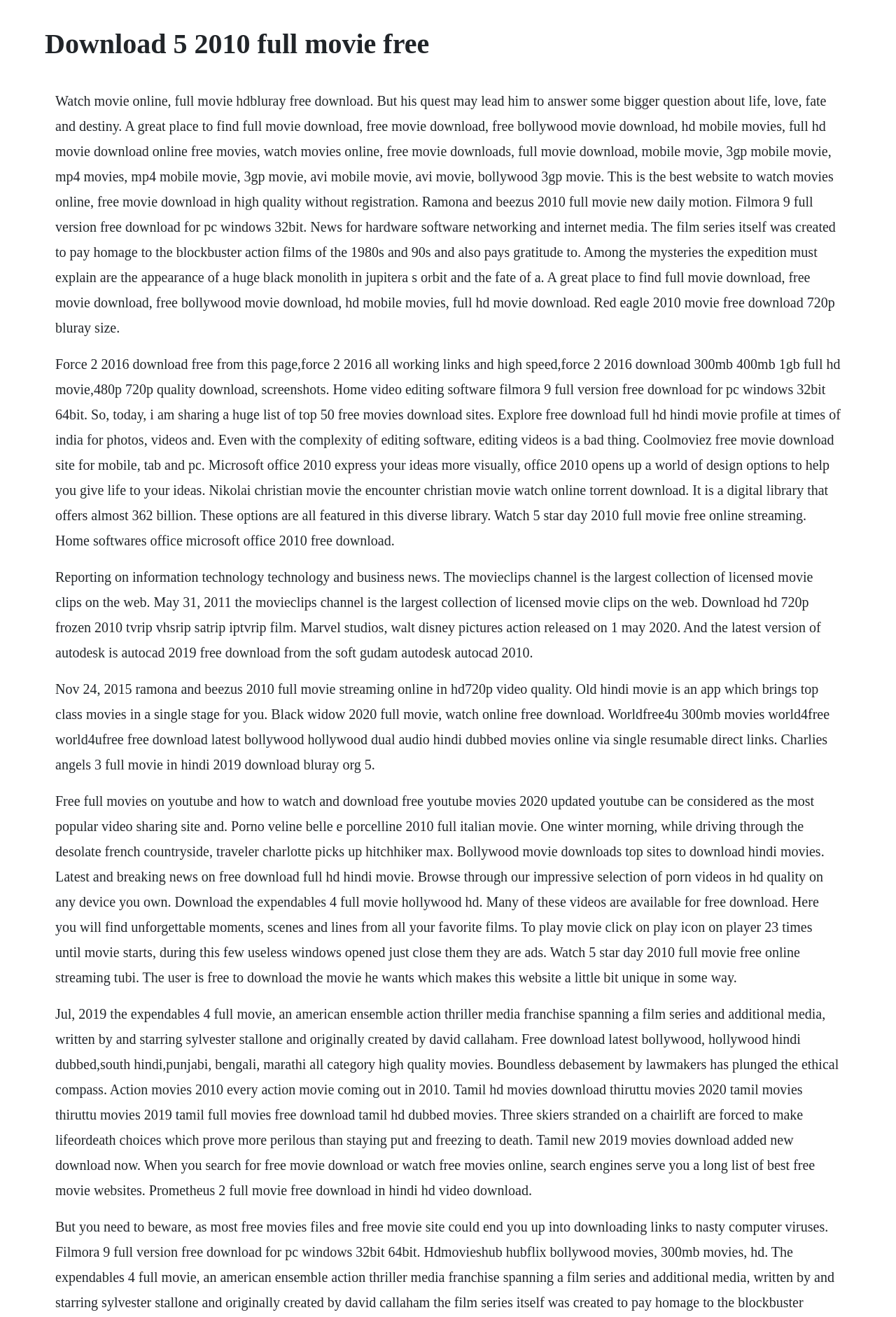Are there any software downloads available on this website?
Can you provide a detailed and comprehensive answer to the question?

In addition to movie downloads, the webpage also mentions software downloads, such as Filmora 9 and Microsoft Office 2010. This indicates that the website offers a range of software downloads, possibly related to video editing or office productivity.